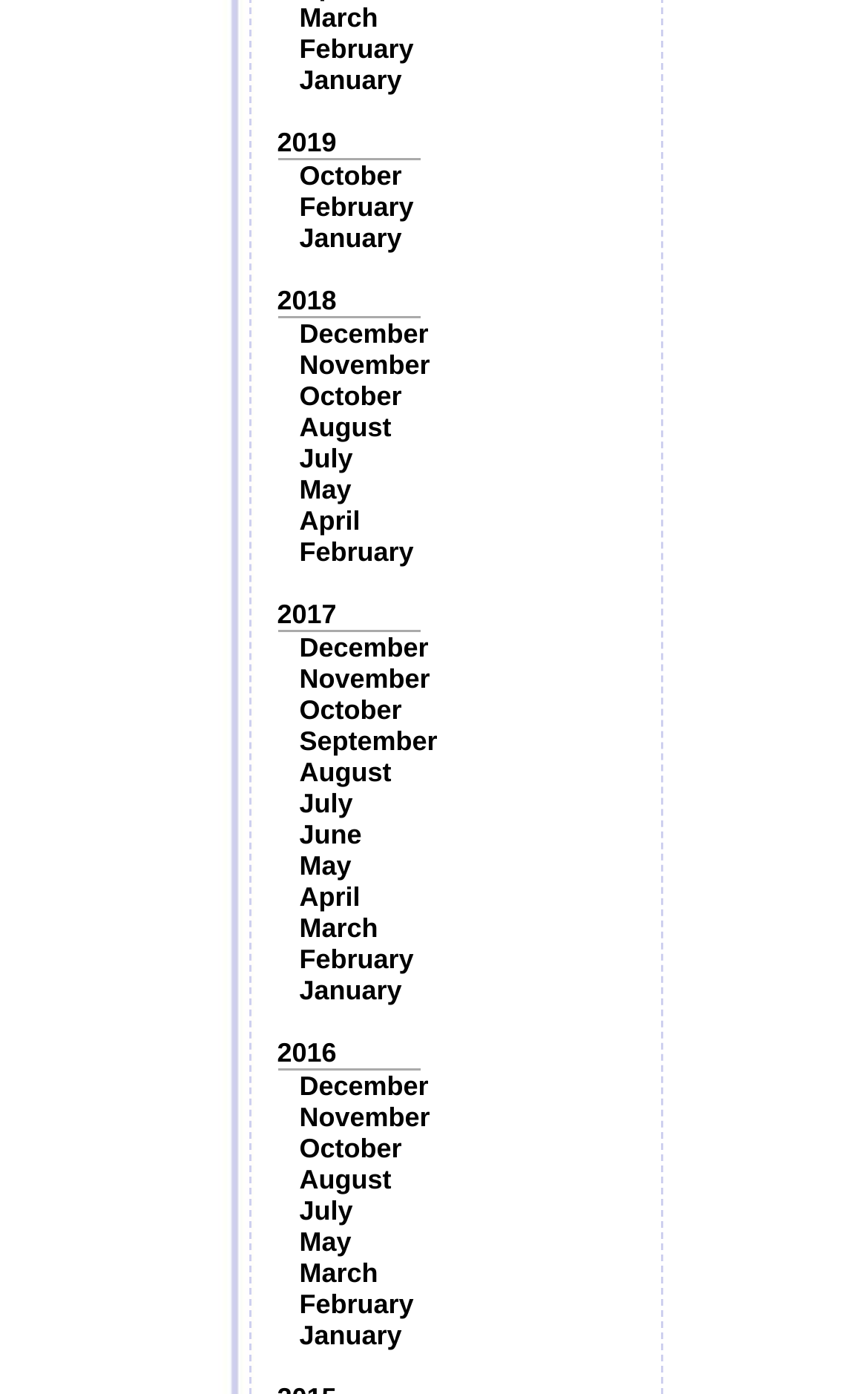Determine the bounding box coordinates of the area to click in order to meet this instruction: "View May 2017".

[0.345, 0.34, 0.405, 0.362]